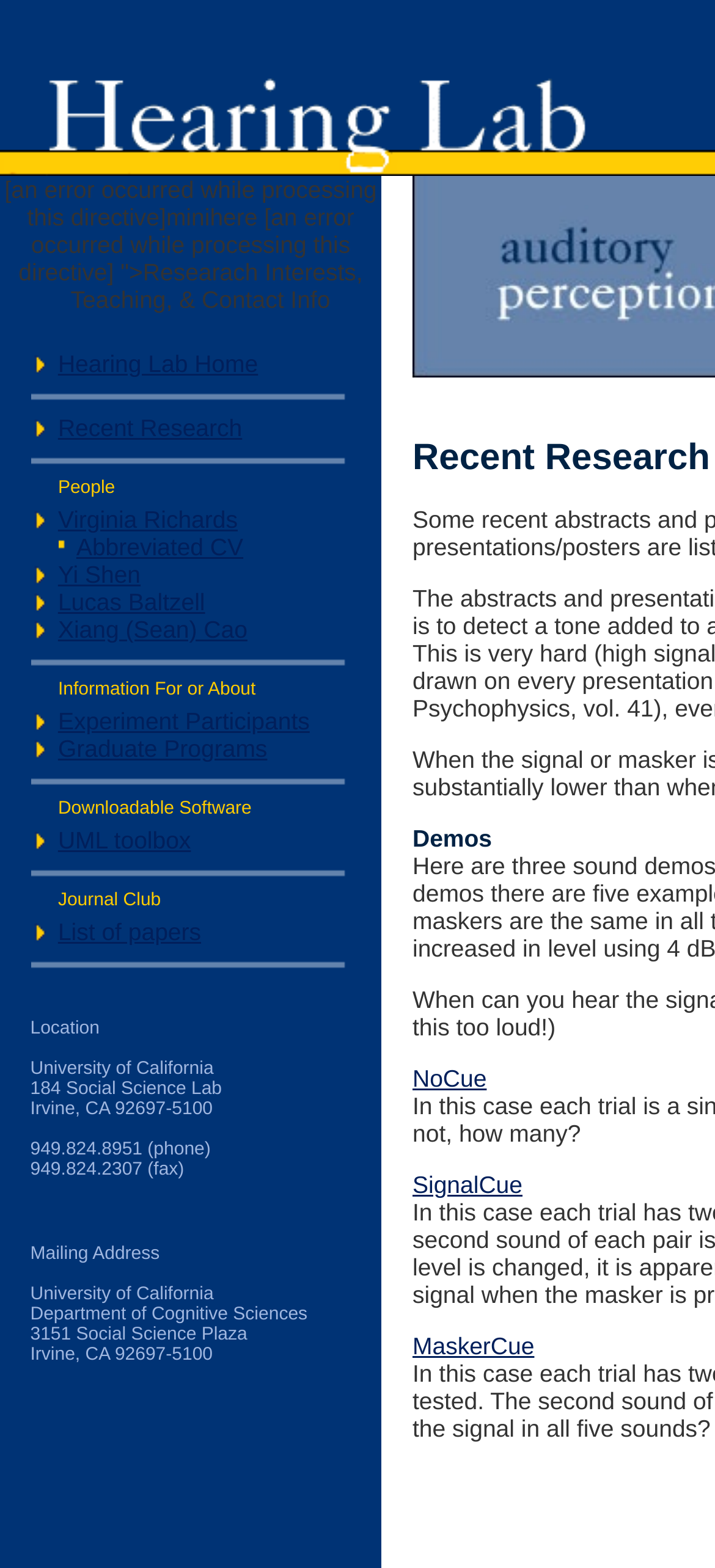Can you find the bounding box coordinates for the element that needs to be clicked to execute this instruction: "View Recent Research"? The coordinates should be given as four float numbers between 0 and 1, i.e., [left, top, right, bottom].

[0.081, 0.264, 0.339, 0.282]